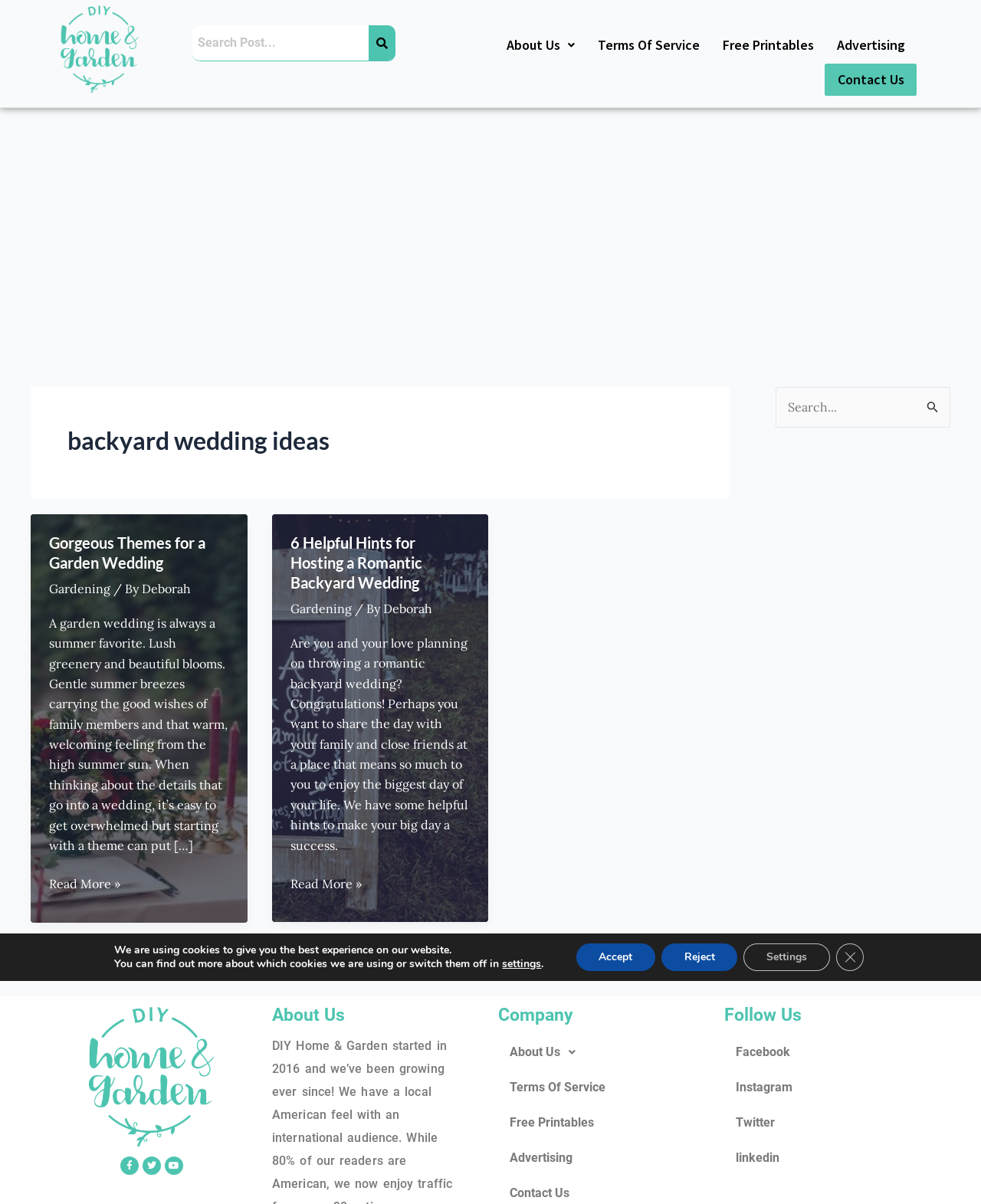Kindly determine the bounding box coordinates of the area that needs to be clicked to fulfill this instruction: "Contact Us".

[0.84, 0.053, 0.935, 0.08]